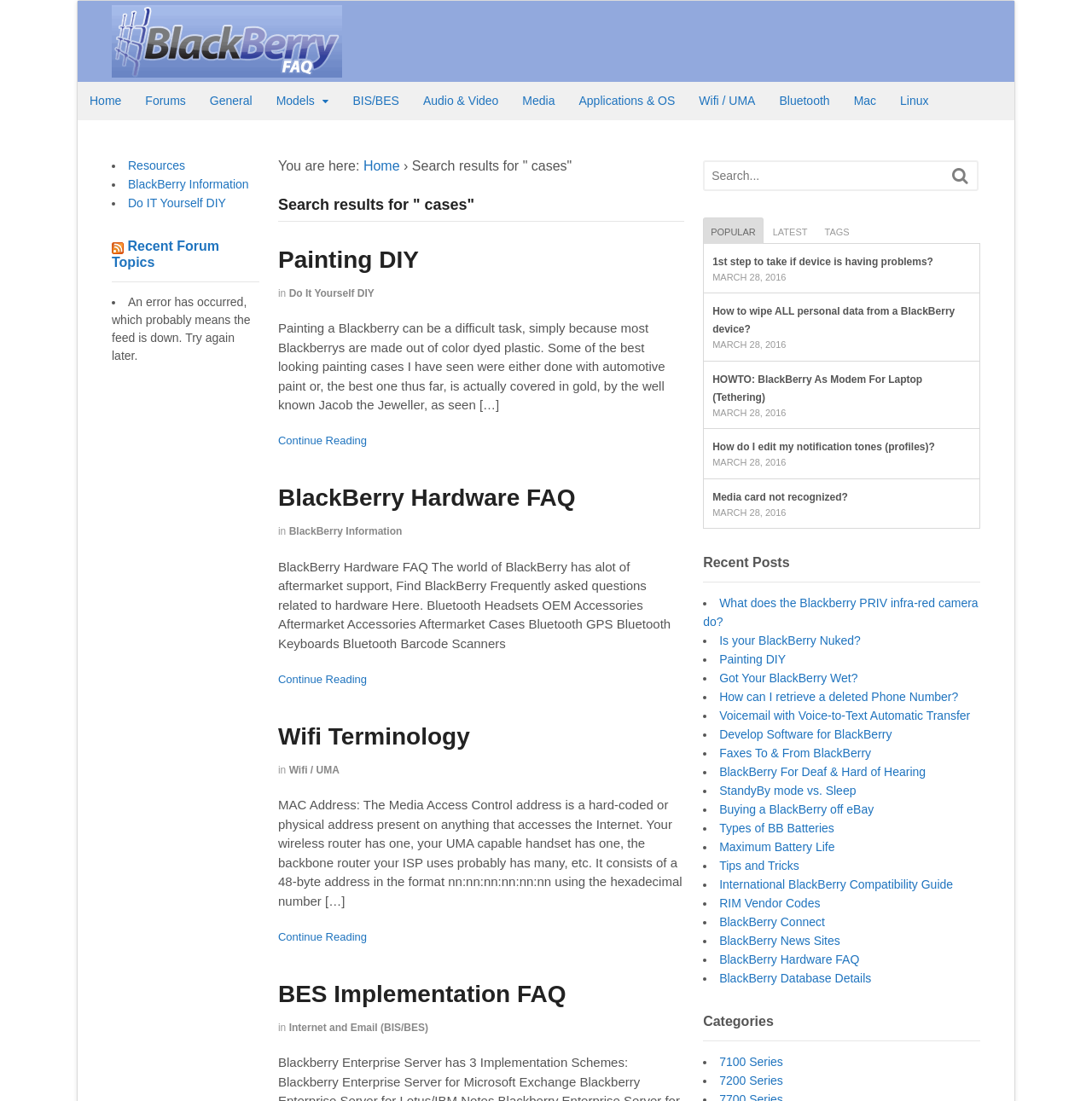Locate the bounding box coordinates of the item that should be clicked to fulfill the instruction: "Learn about Wifi Terminology".

[0.255, 0.657, 0.43, 0.681]